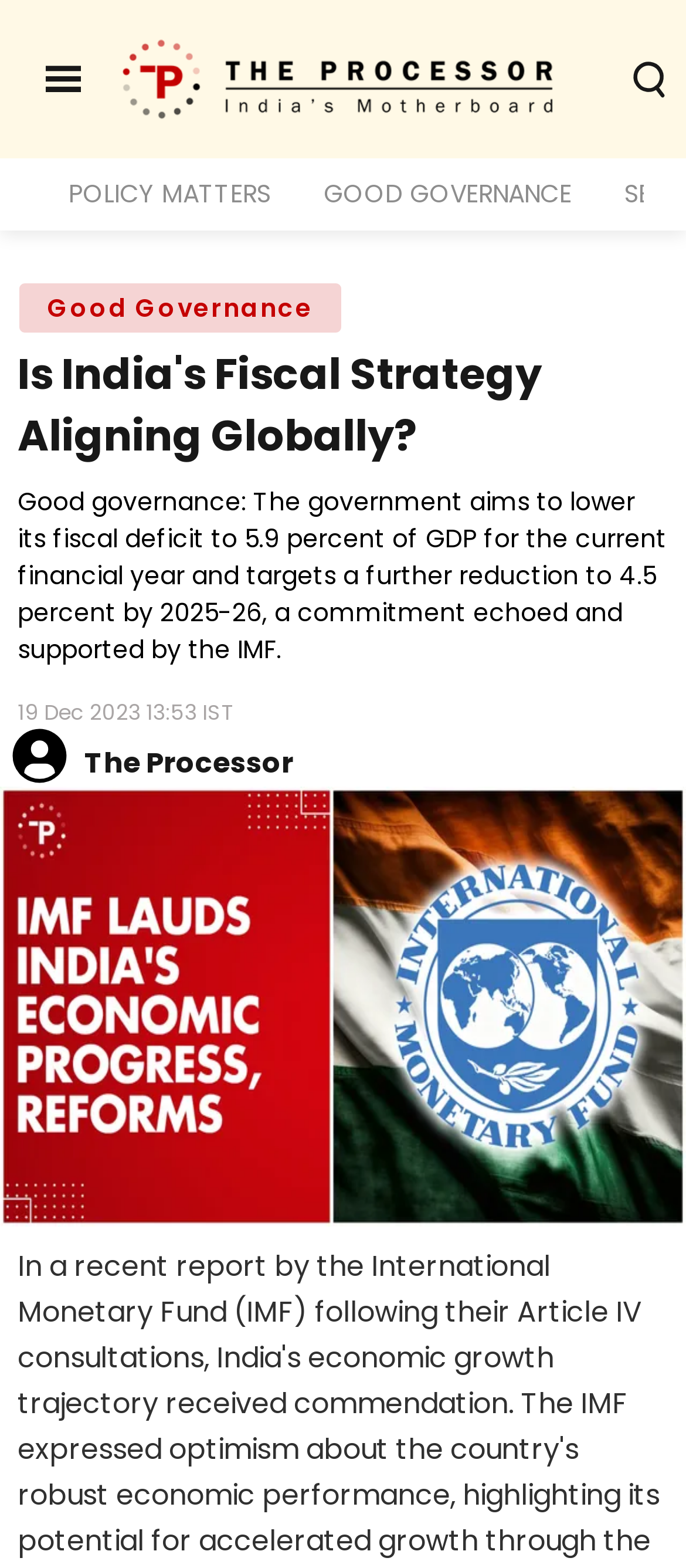What organization supports the government's commitment?
Could you answer the question in a detailed manner, providing as much information as possible?

The answer can be found by looking at the image element with the text 'imf' which is located below the figure element.